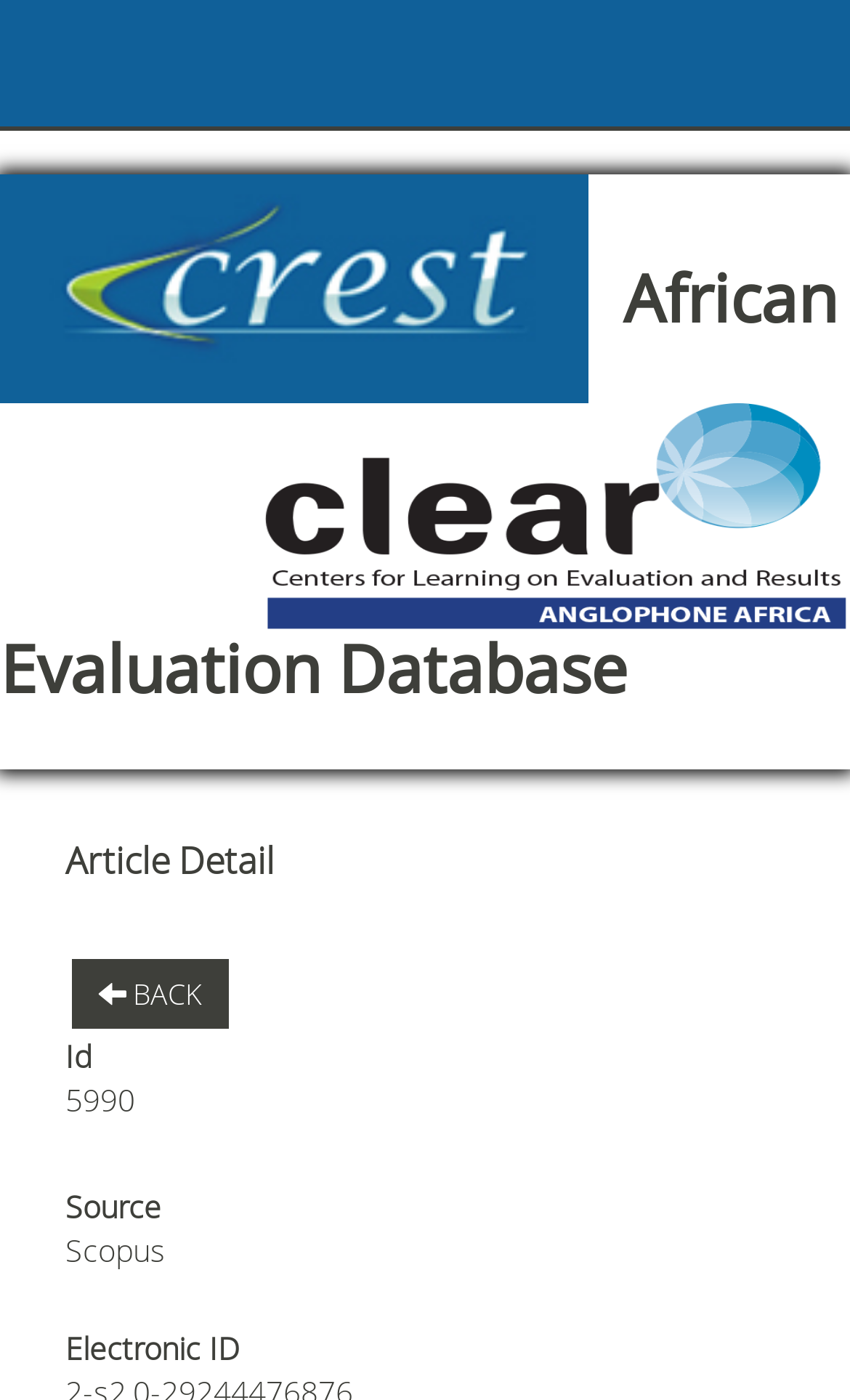What is the source of the article?
Based on the content of the image, thoroughly explain and answer the question.

I found the source of the article by examining the text elements in the webpage. I noticed a StaticText element with the text 'Source' and another StaticText element with the text 'Scopus' right below it, which indicates that the source of the article is Scopus.